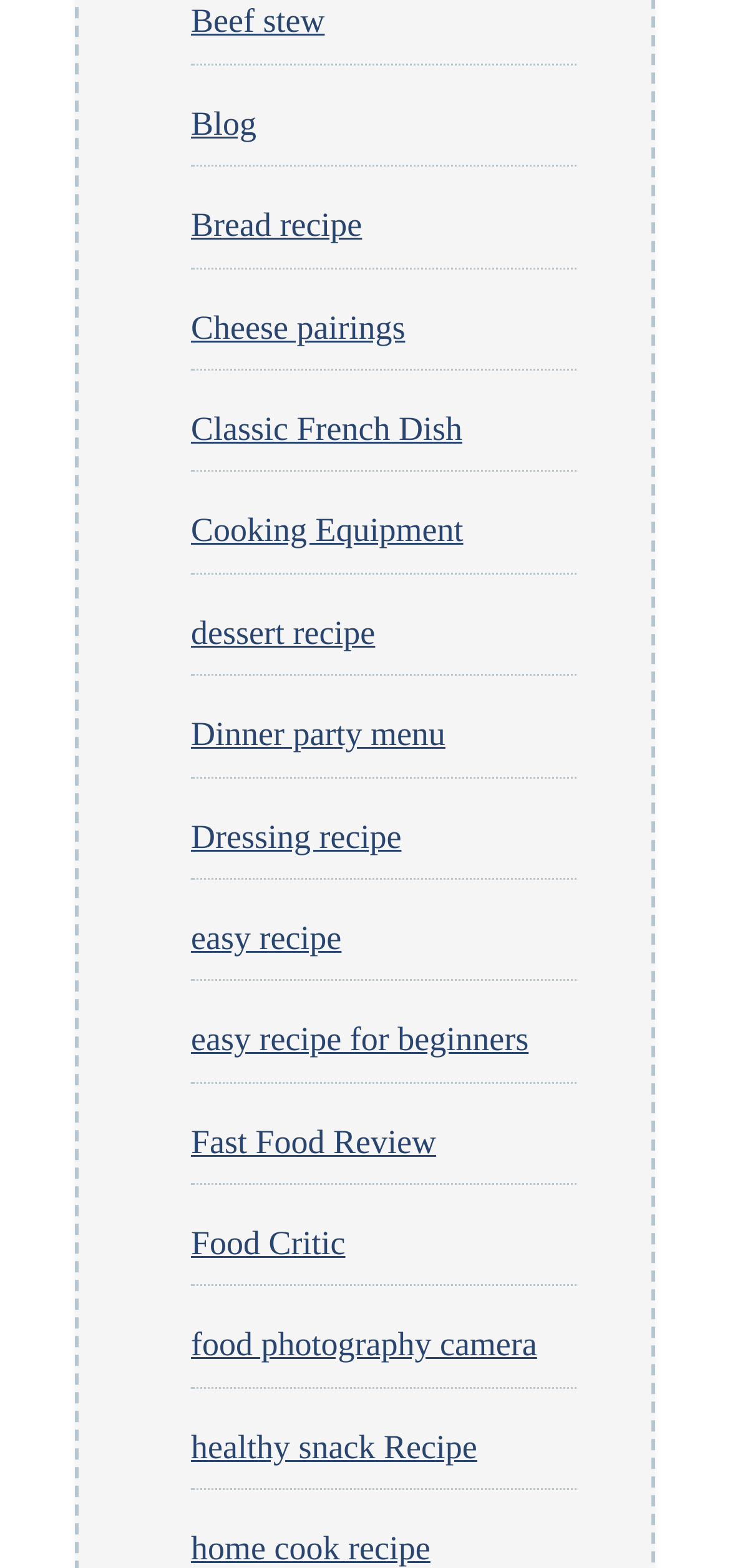Identify the bounding box of the UI element that matches this description: "Bread recipe".

[0.262, 0.132, 0.496, 0.155]